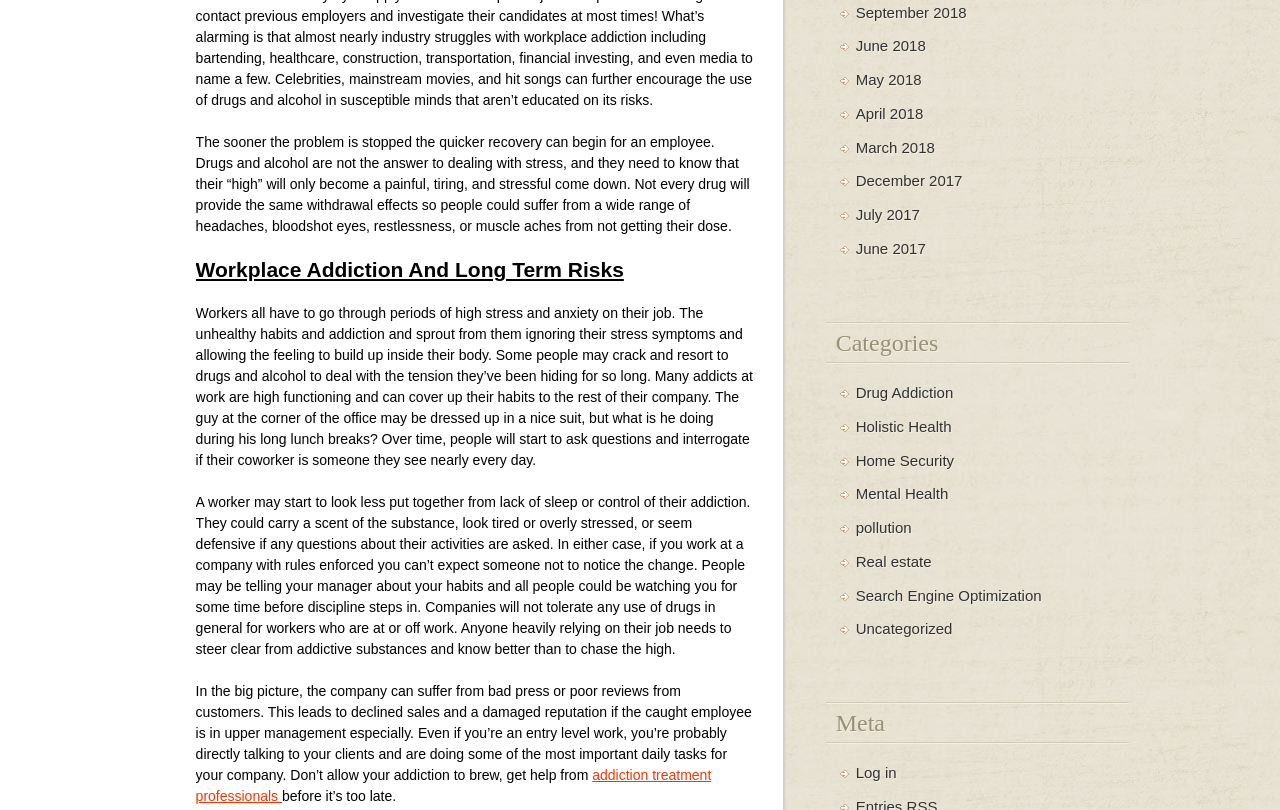How many categories are listed on the webpage?
Based on the image, respond with a single word or phrase.

8